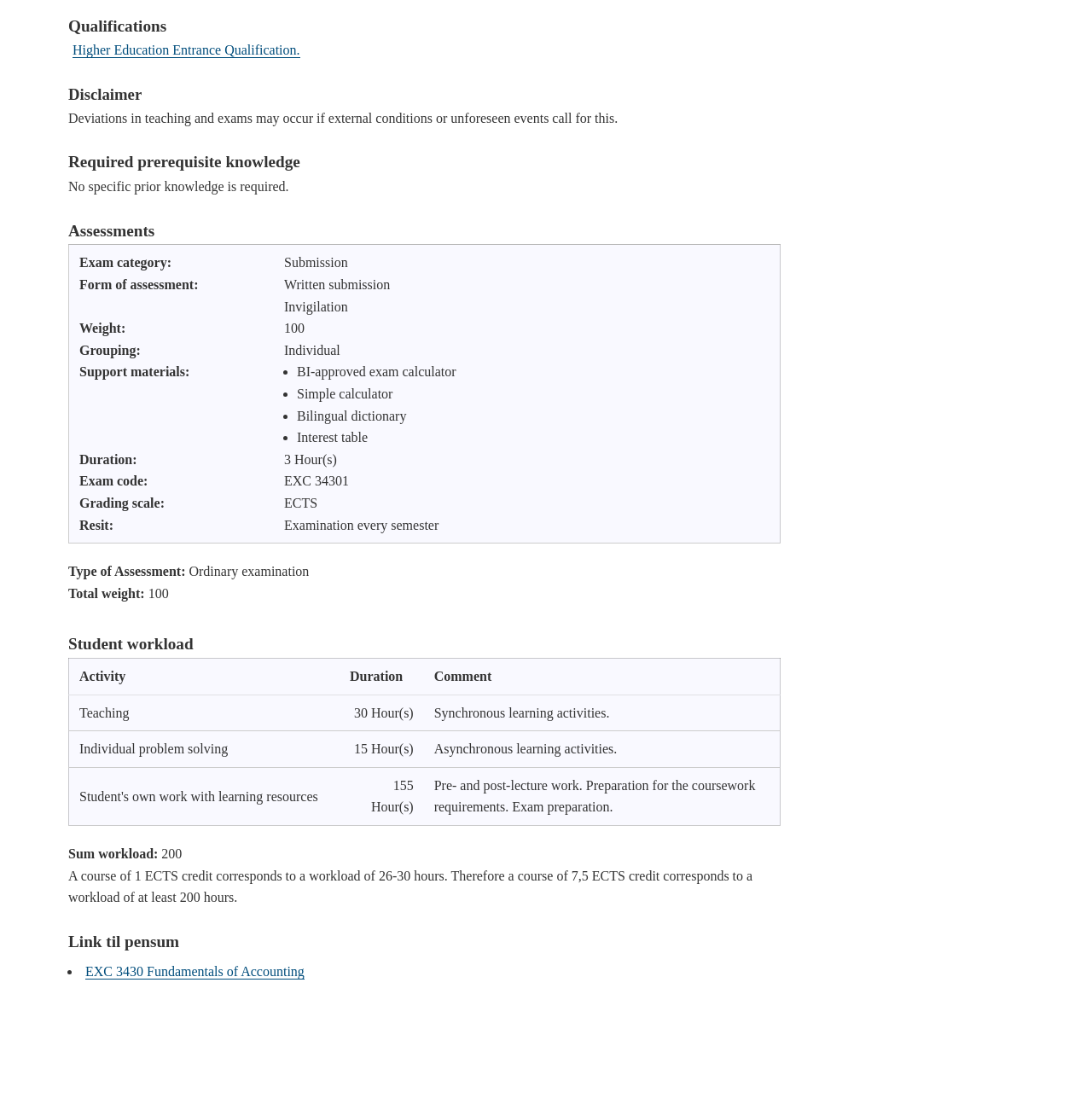Return the bounding box coordinates of the UI element that corresponds to this description: "Higher Education Entrance Qualification.". The coordinates must be given as four float numbers in the range of 0 and 1, [left, top, right, bottom].

[0.066, 0.039, 0.275, 0.053]